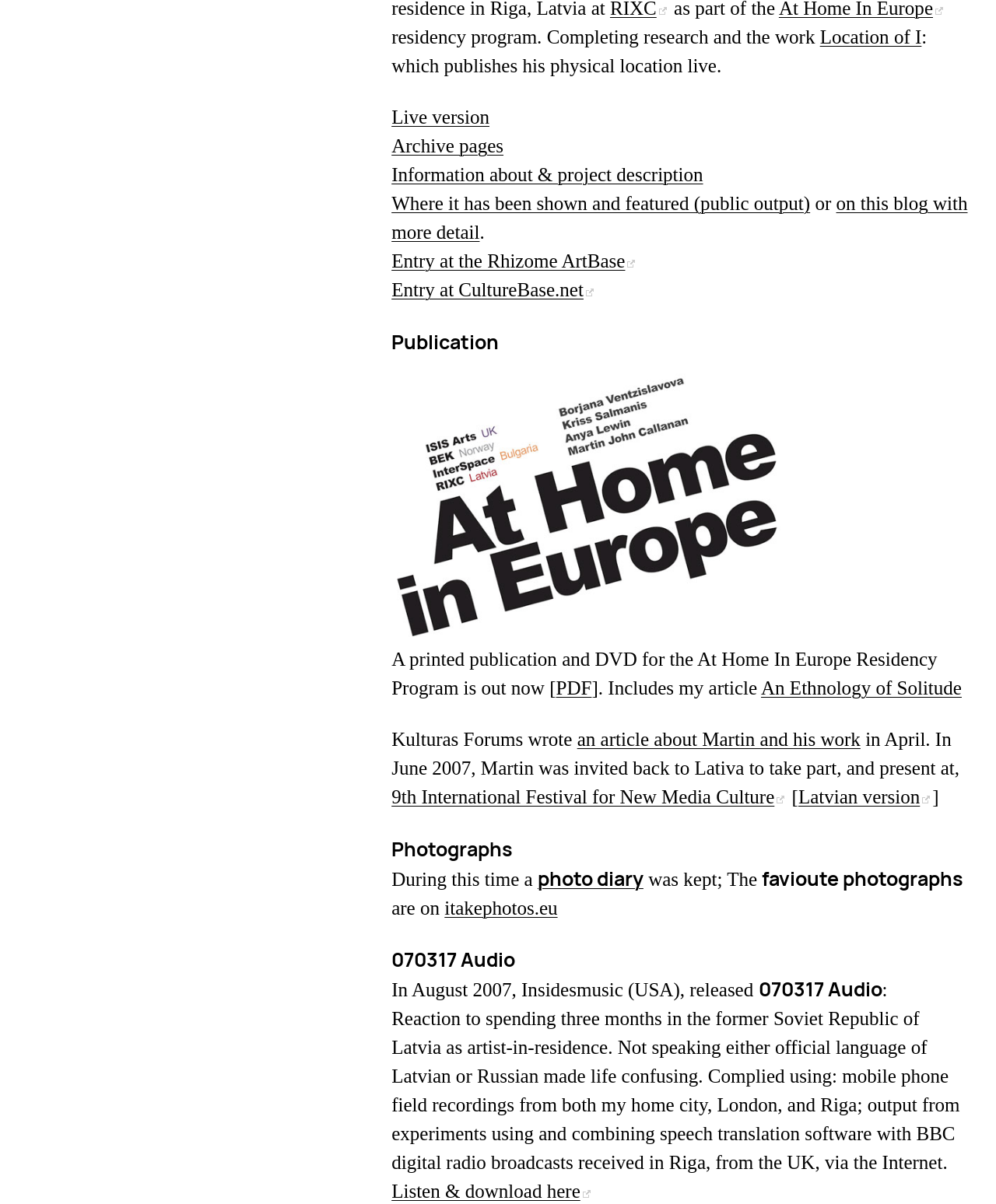From the webpage screenshot, predict the bounding box coordinates (top-left x, top-left y, bottom-right x, bottom-right y) for the UI element described here: Information about & project description

[0.393, 0.136, 0.706, 0.154]